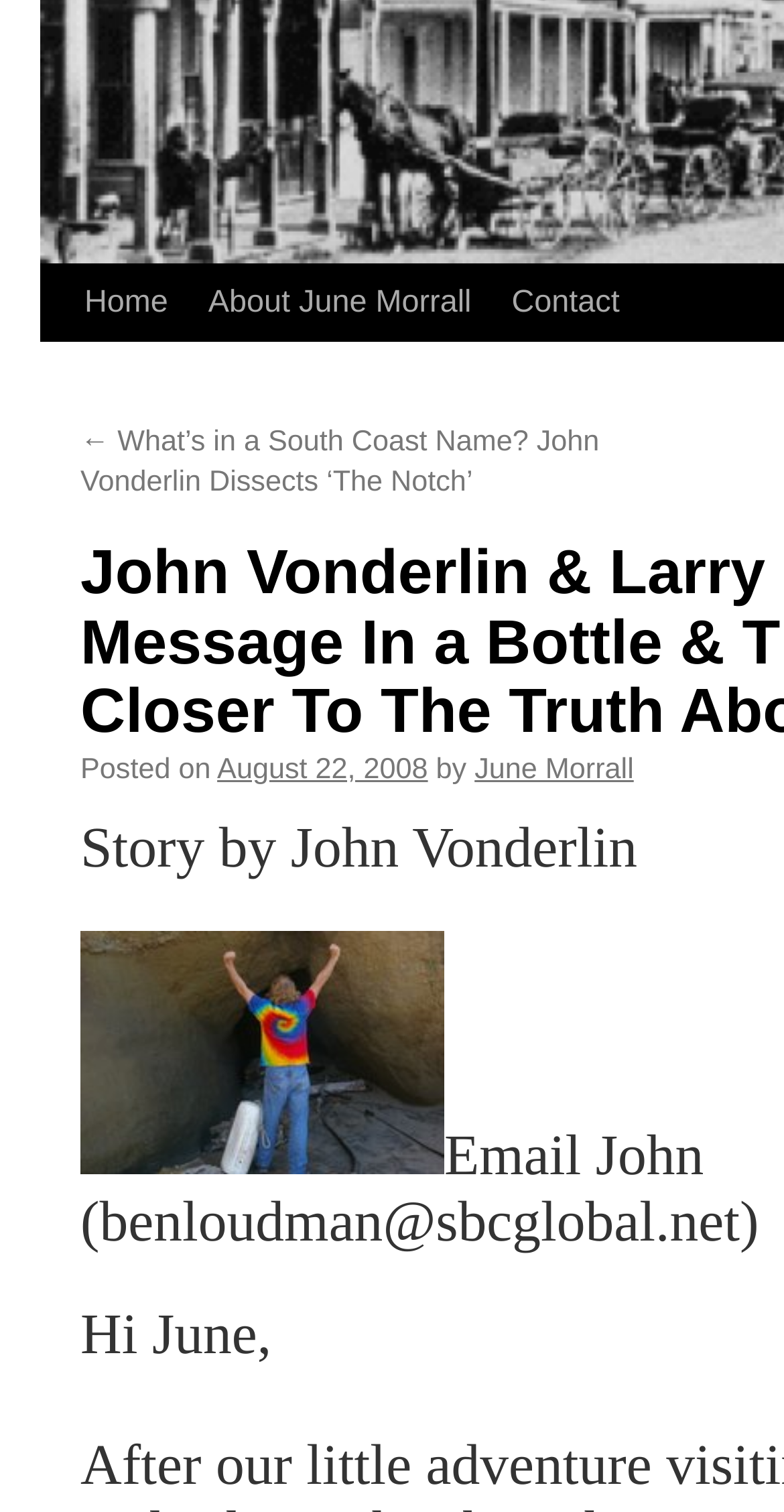Locate the bounding box of the UI element described by: "parent_node: Email John (benloudman@sbcglobal.net)" in the given webpage screenshot.

[0.103, 0.81, 0.567, 0.833]